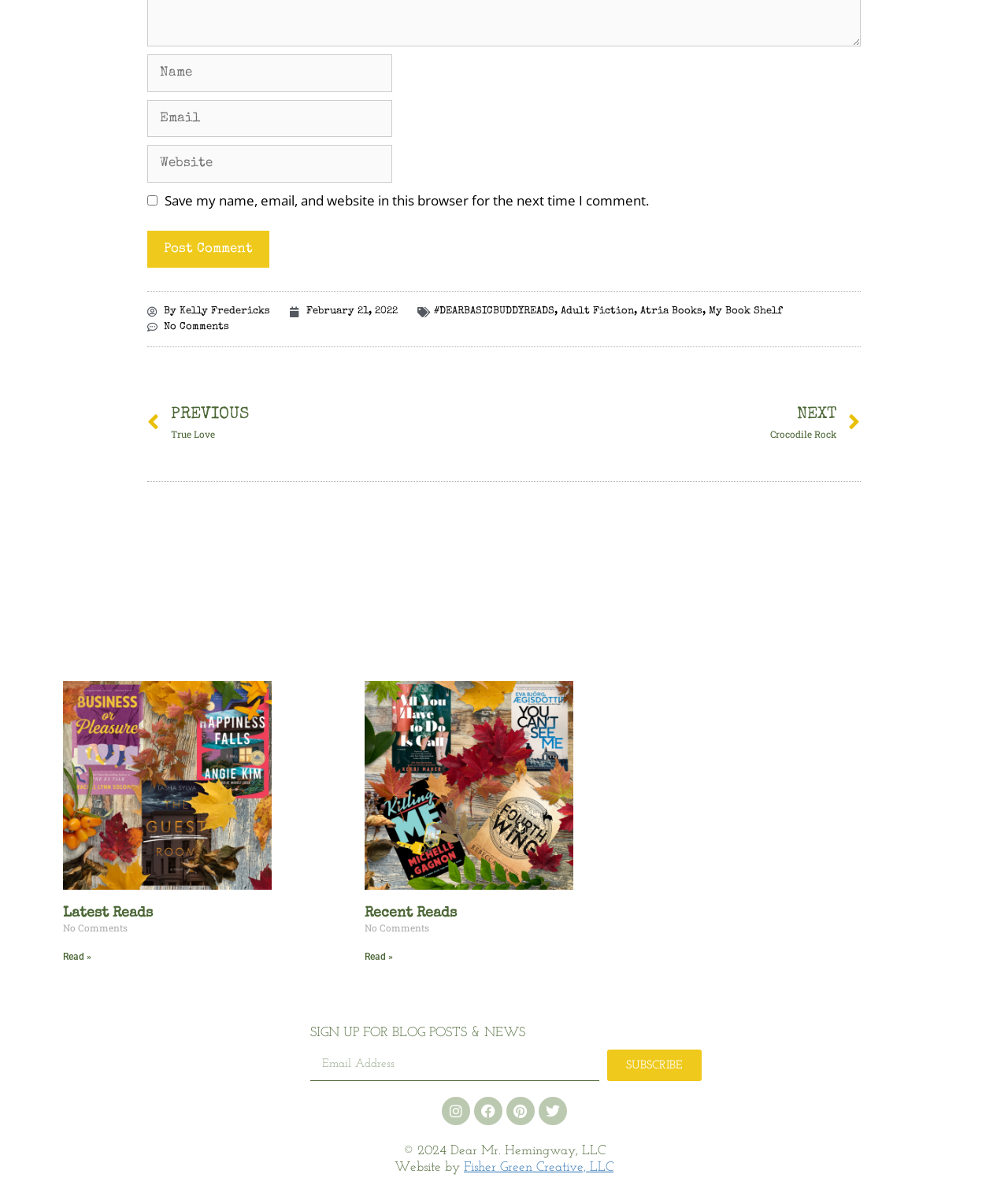From the webpage screenshot, predict the bounding box of the UI element that matches this description: "My Book Shelf".

[0.703, 0.259, 0.776, 0.267]